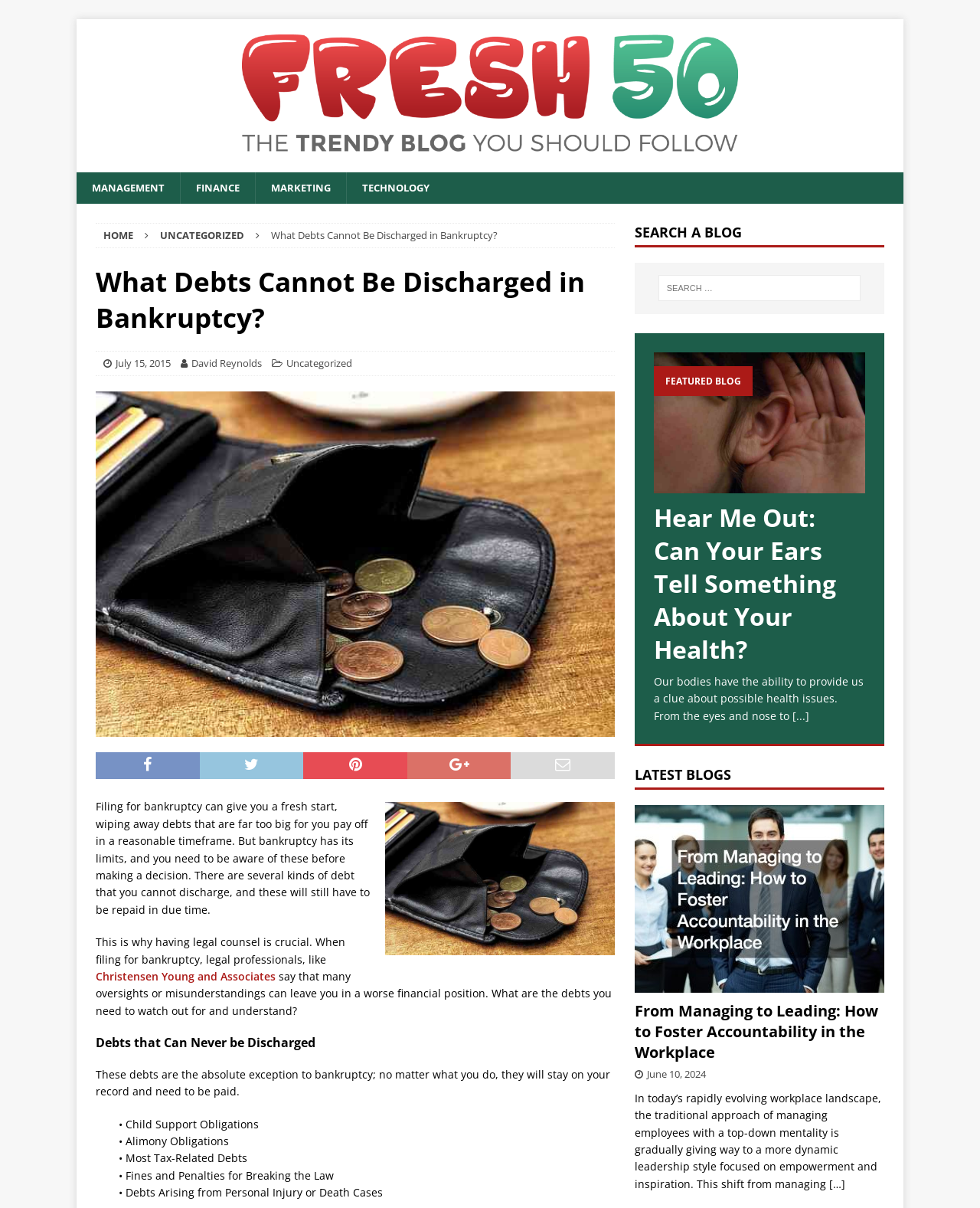Can you identify the bounding box coordinates of the clickable region needed to carry out this instruction: 'Click on the 'Christensen Young and Associates' link'? The coordinates should be four float numbers within the range of 0 to 1, stated as [left, top, right, bottom].

[0.098, 0.802, 0.281, 0.814]